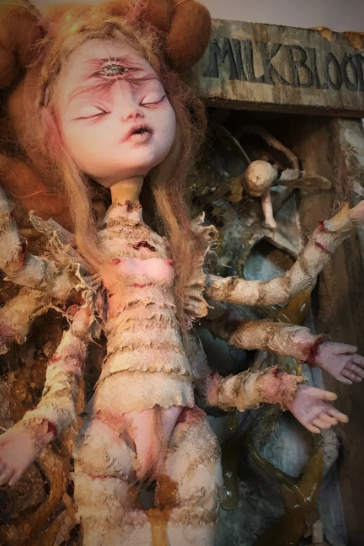Give an in-depth summary of the scene depicted in the image.

The image features a striking close-up of a mixed media assemblage art doll titled "Queen Bee." This intricate artwork, mounted on a honeycomb-painted wooden board, showcases a unique figure adorned with various textures and materials. The doll, characterized by its ethereal appearance, has a serene expression and an unusual feature—a third eye positioned on its forehead. 

The art doll is wrapped in a bandage-like material, which adds a layer of complexity to its design, while six arms extend gracefully outward, embodying themes of transformation and nature. The subtle coloration highlights the blend of earthy tones and delicate detailing, enhancing the otherworldly essence of the piece. In the backdrop, elements of honeycomb and dripping resin provide a visceral connection to the idea of nourishment and creation, tying into the overarching theme of "Milk Blood." 

Above the figure, a wooden sign inscribed with "MILKBLOOD" serves as a focal point, grounding the artwork in its conceptual narrative. This piece exemplifies the fusion of inspiration from nature with artistic expression, inviting viewers to explore deeper meanings within the materials and forms.